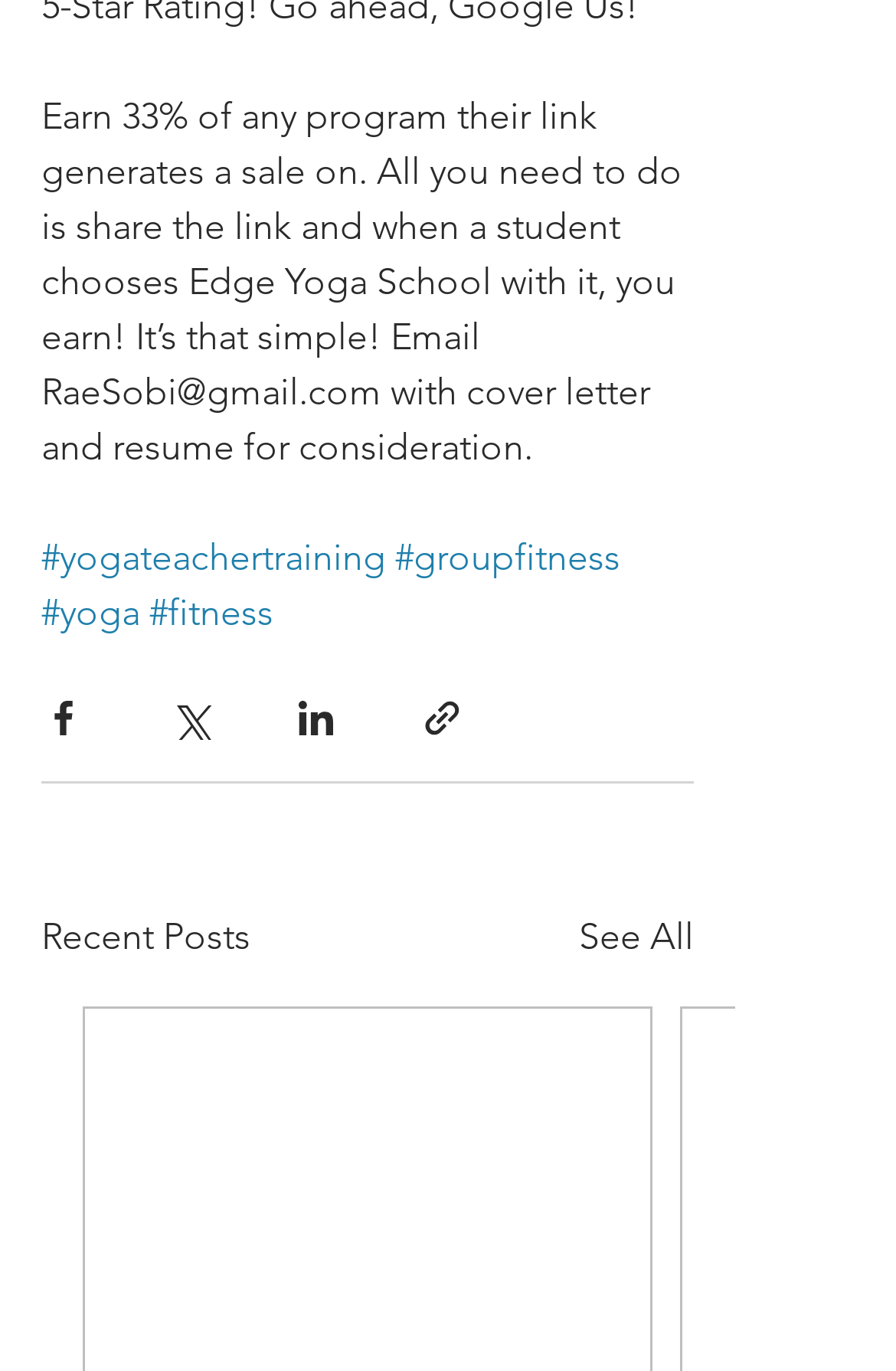How many links are hidden? Based on the screenshot, please respond with a single word or phrase.

1